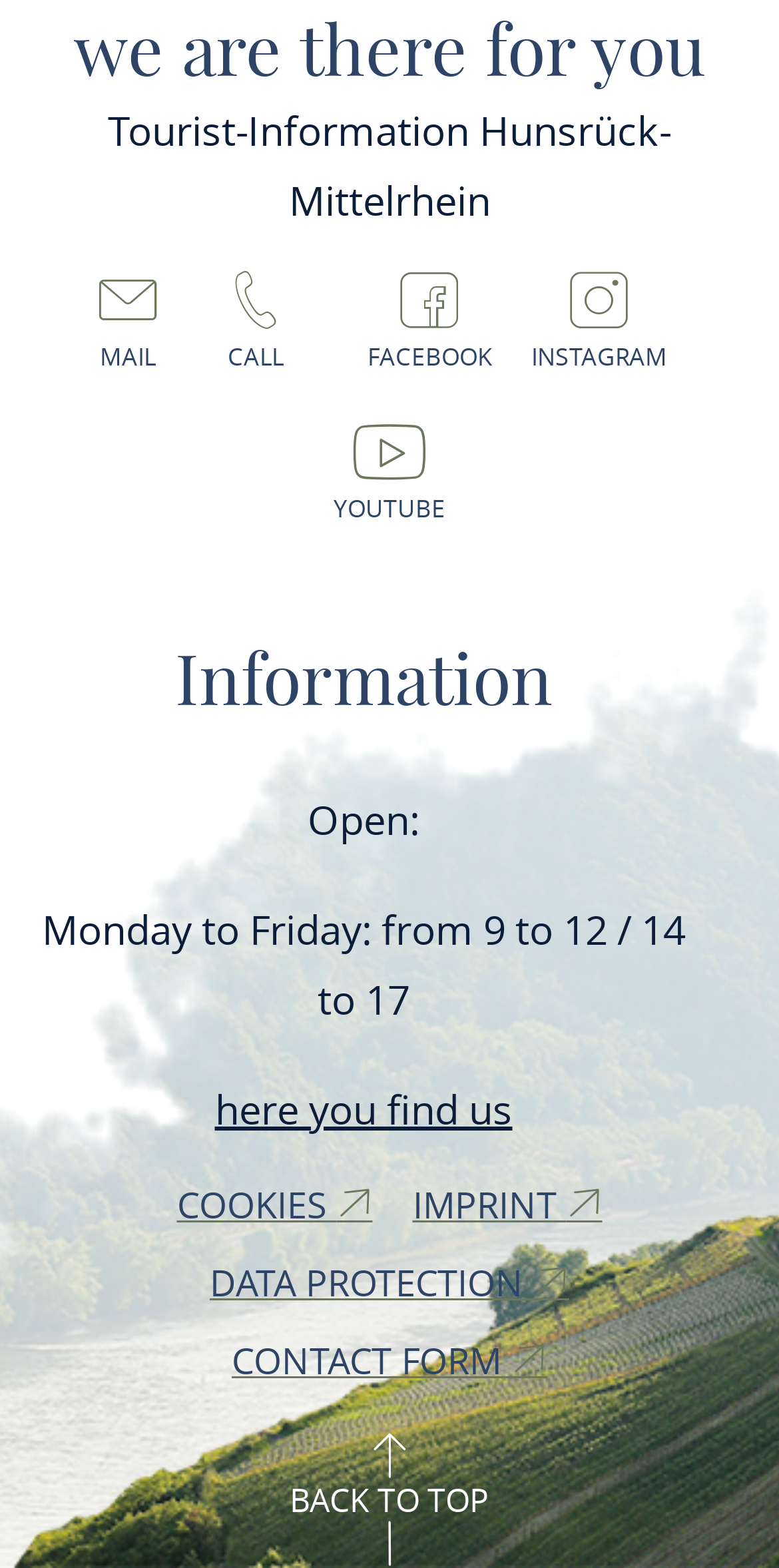Can you provide the bounding box coordinates for the element that should be clicked to implement the instruction: "Click on MAIL"?

[0.118, 0.217, 0.282, 0.238]